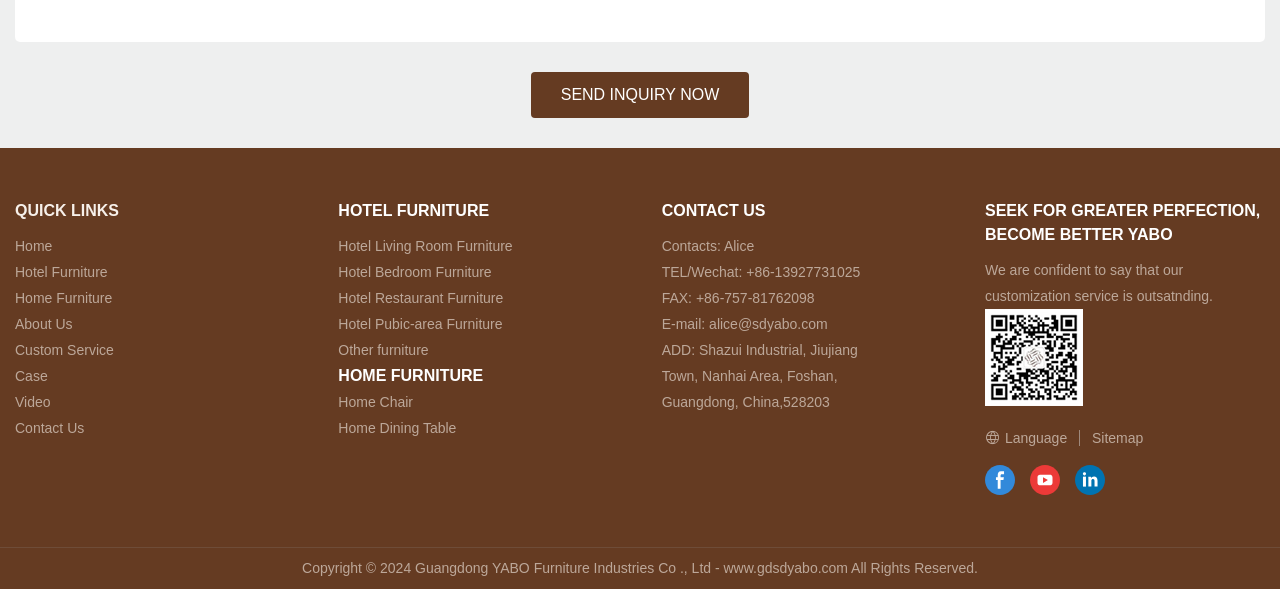What is the company's email address?
Using the image provided, answer with just one word or phrase.

alice@sdyabo.com